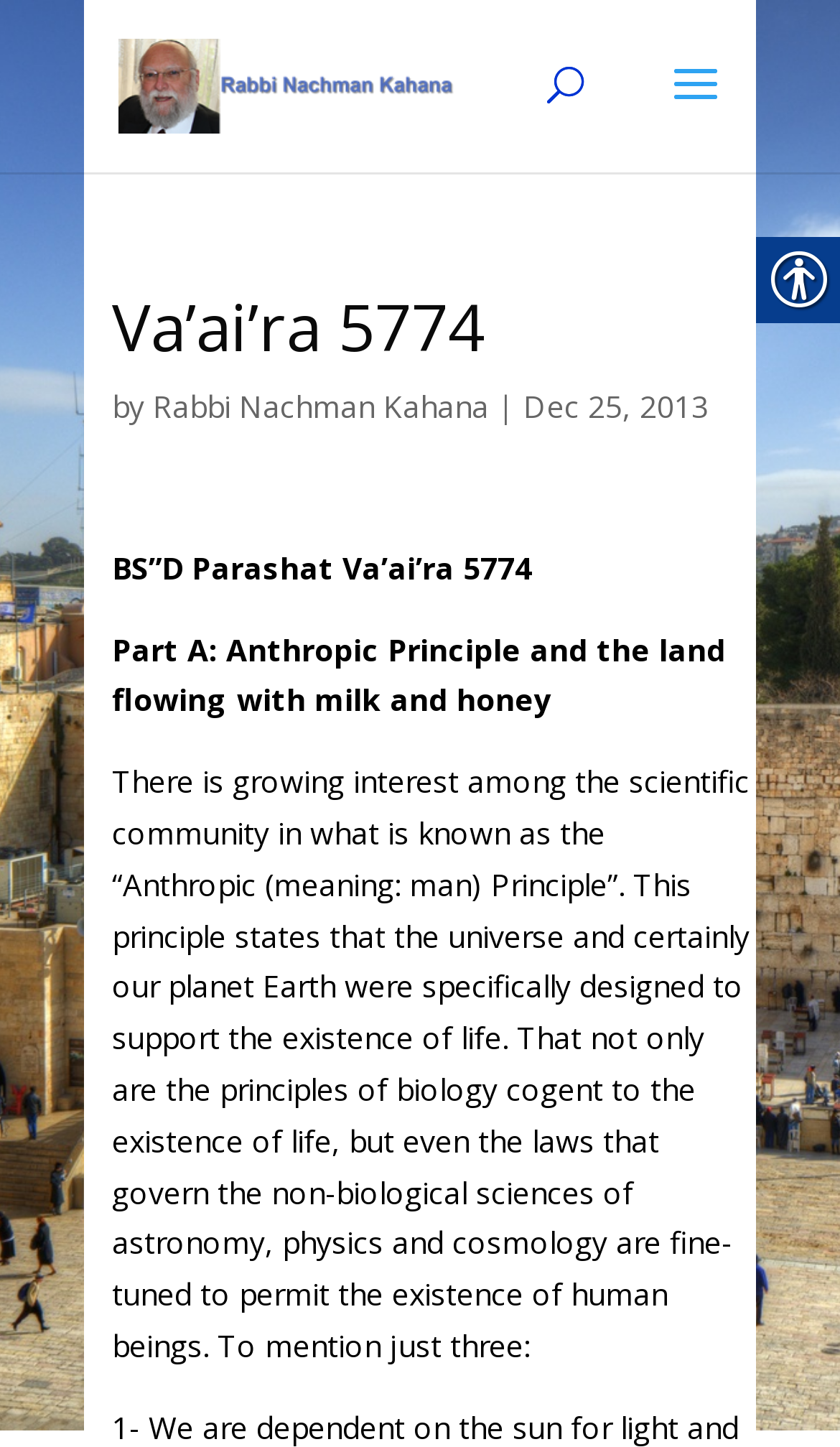Provide a thorough description of the webpage's content and layout.

The webpage is about Rabbi Nachman Kahana's article titled "Va’ai’ra 5774". At the top left, there is a link to Rabbi Nachman Kahana's profile, accompanied by an image of him. Below this, there is a search bar that spans almost the entire width of the page.

The main content of the page is divided into sections. The first section has a heading "Va’ai’ra 5774" followed by the author's name "Rabbi Nachman Kahana" and the date "Dec 25, 2013". Below this, there is a subtitle "BS”D Parashat Va’ai’ra 5774".

The article is then divided into parts, with the first part labeled as "Part A:". The main text of the article begins here, discussing the "Anthropic Principle" and its relation to the land flowing with milk and honey. The text explains that the universe and Earth were specifically designed to support life, and that the laws of astronomy, physics, and cosmology are fine-tuned to permit human existence. The article then provides three examples to illustrate this principle.